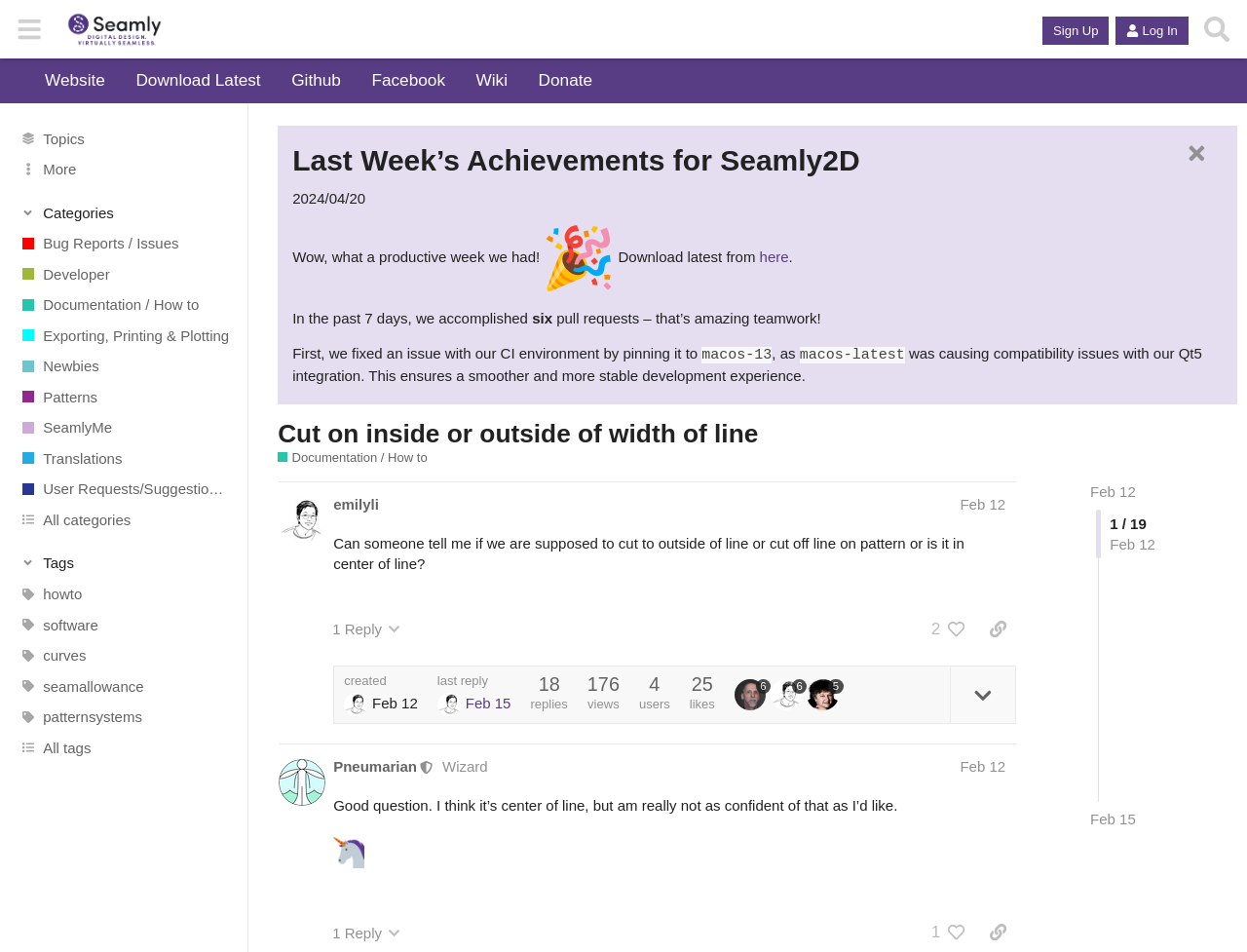Please identify the bounding box coordinates of the area that needs to be clicked to follow this instruction: "read article about TunnelCrack Can Leak VPN Data".

None